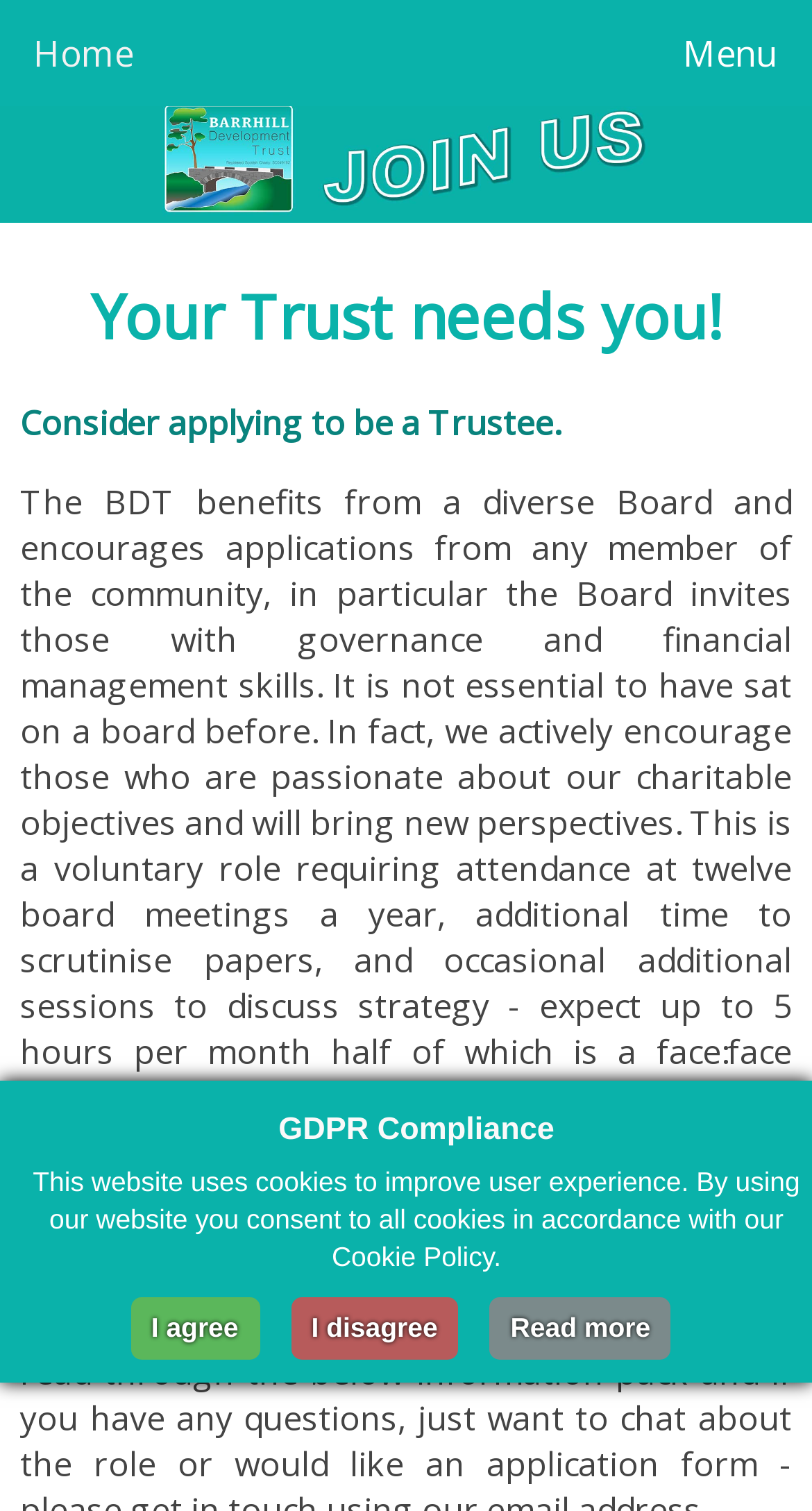What is the purpose of the cookie policy?
Please provide a comprehensive answer based on the details in the screenshot.

The webpage has a static text 'This website uses cookies to improve user experience. By using our website you consent to all cookies in accordance with our Cookie Policy.' which suggests that the purpose of the cookie policy is to improve the user experience on the website.